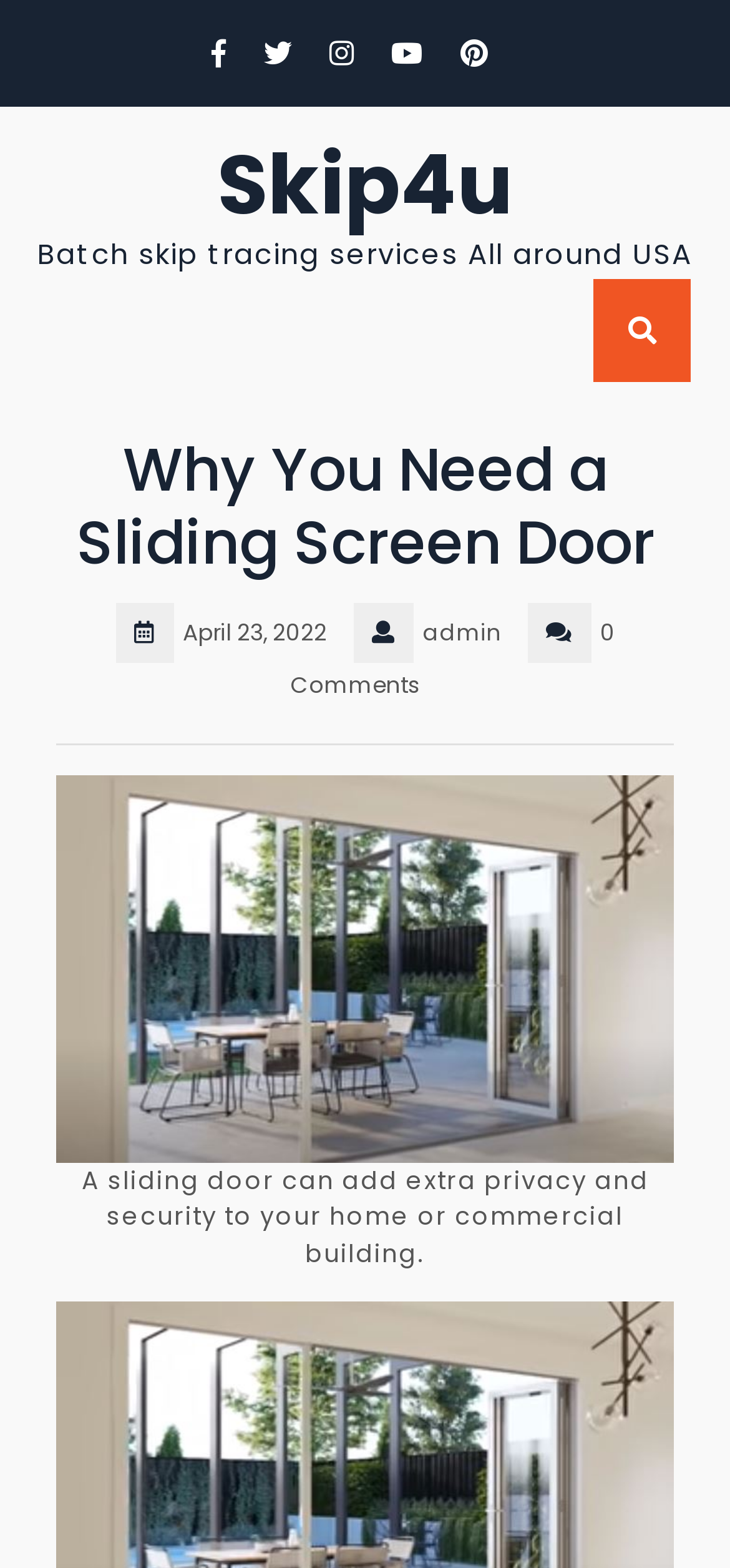Given the following UI element description: "Skip4u", find the bounding box coordinates in the webpage screenshot.

[0.297, 0.081, 0.703, 0.153]